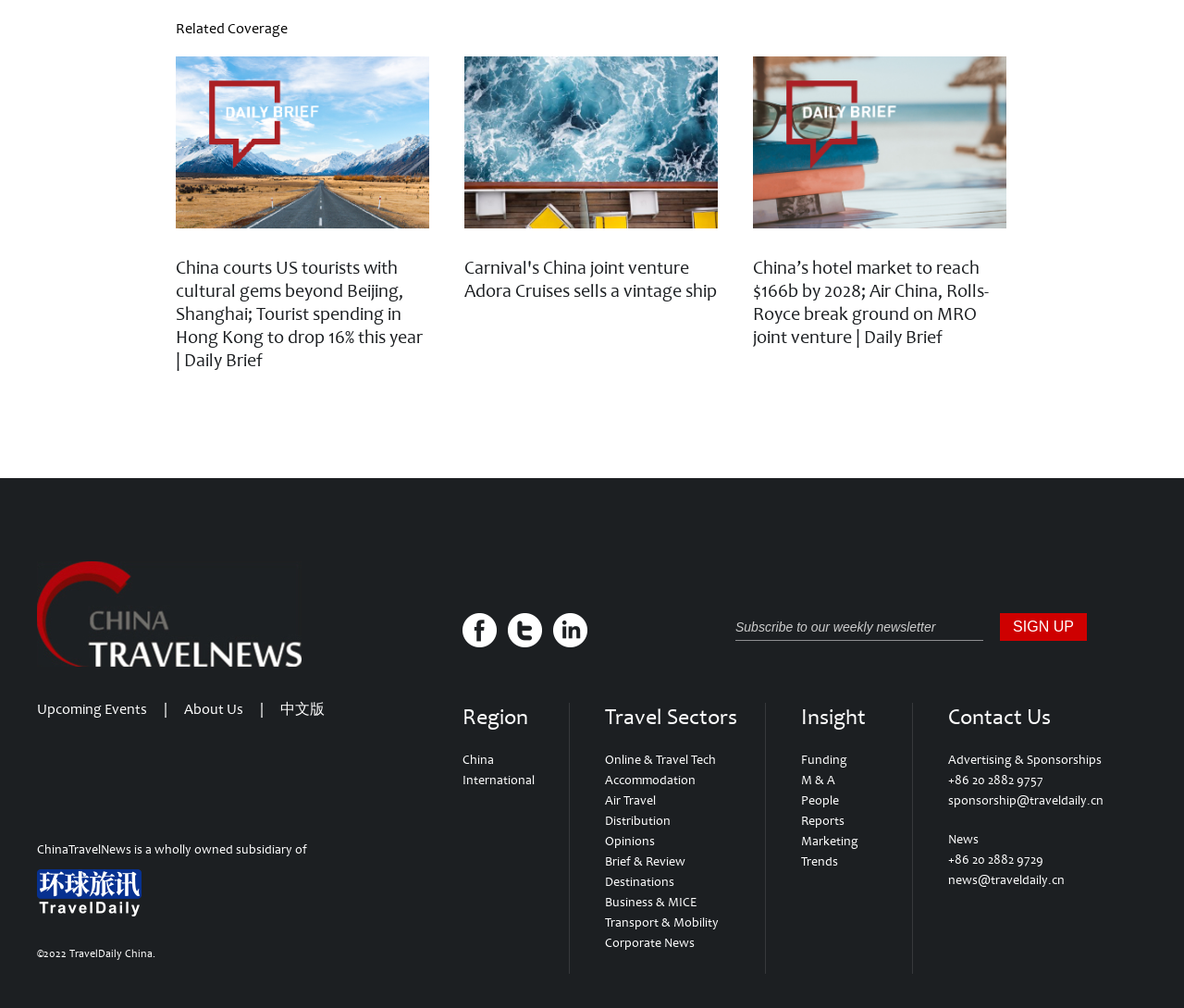Identify the bounding box coordinates of the part that should be clicked to carry out this instruction: "View the 'About Us' page".

[0.155, 0.694, 0.205, 0.713]